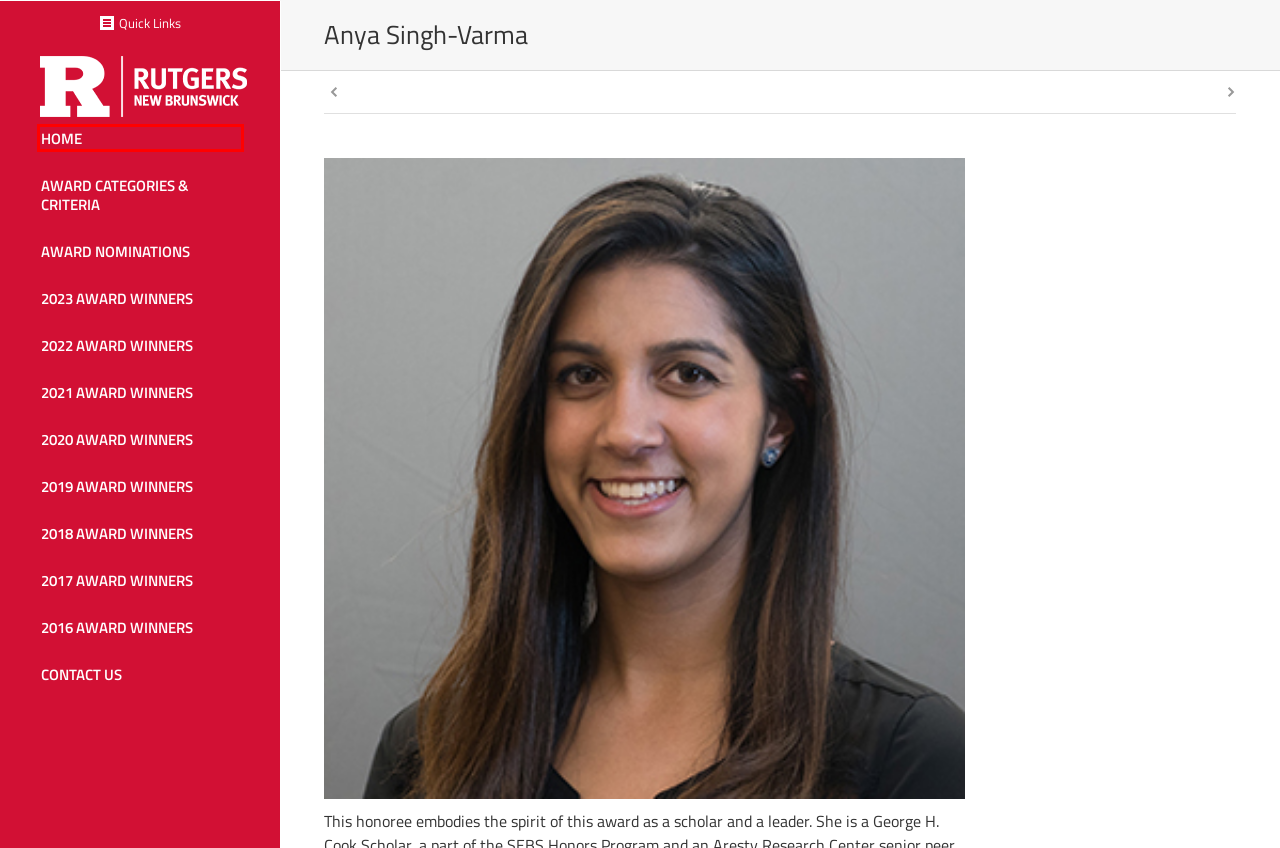You are presented with a screenshot of a webpage with a red bounding box. Select the webpage description that most closely matches the new webpage after clicking the element inside the red bounding box. The options are:
A. 2016 Award Winners – Awards
B. Contact Us – Awards
C. 2021 Award Winners – Awards
D. 2018 Award Winners – Awards
E. 2020 Award Winners – Awards
F. Awards – Rutgers University | Division of Student Affairs – New Brunswick
G. Award Categories & Criteria – Awards
H. 2023 Award Winners – Awards

F